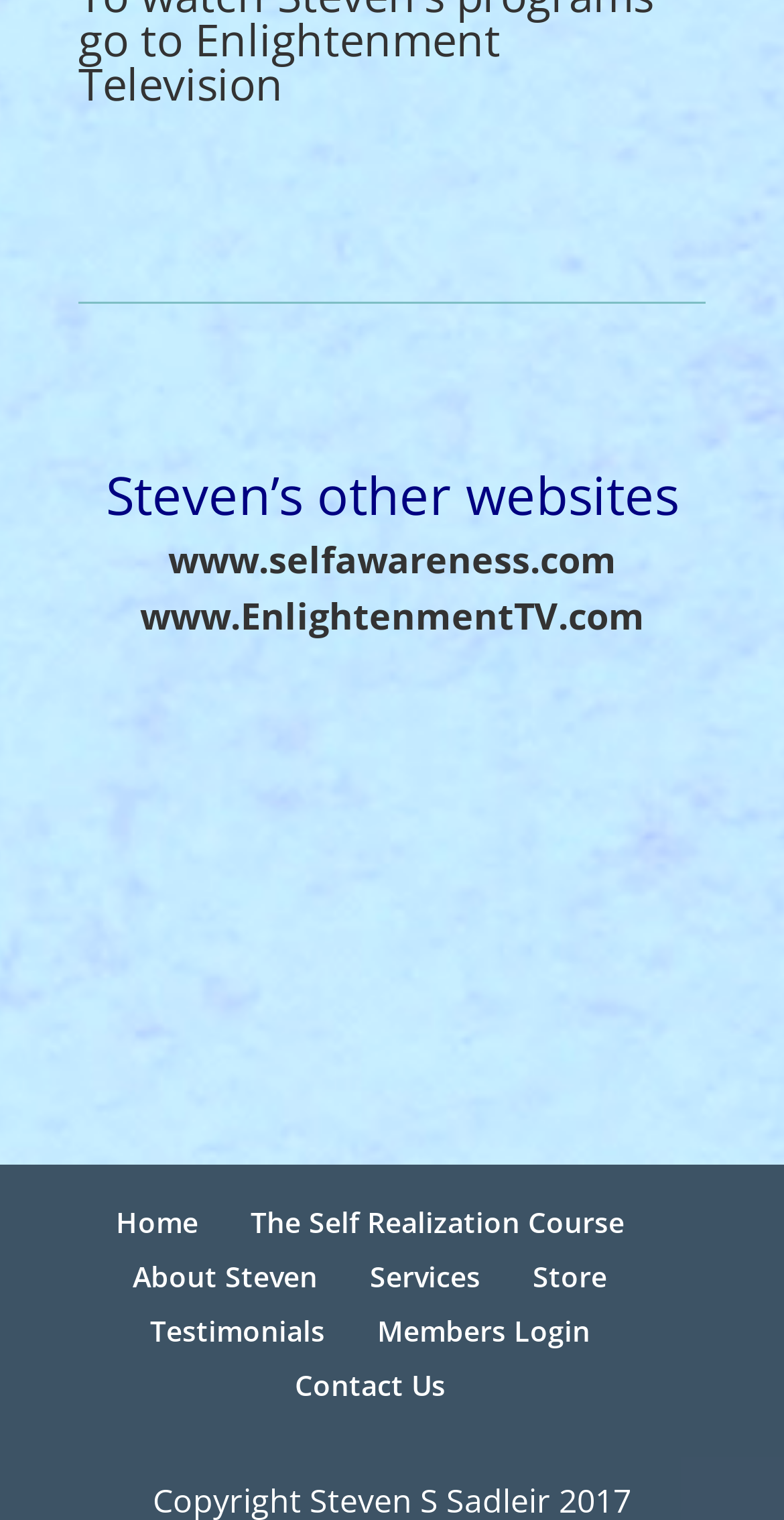What is the position of the 'About Steven' link?
Provide a short answer using one word or a brief phrase based on the image.

Second from top